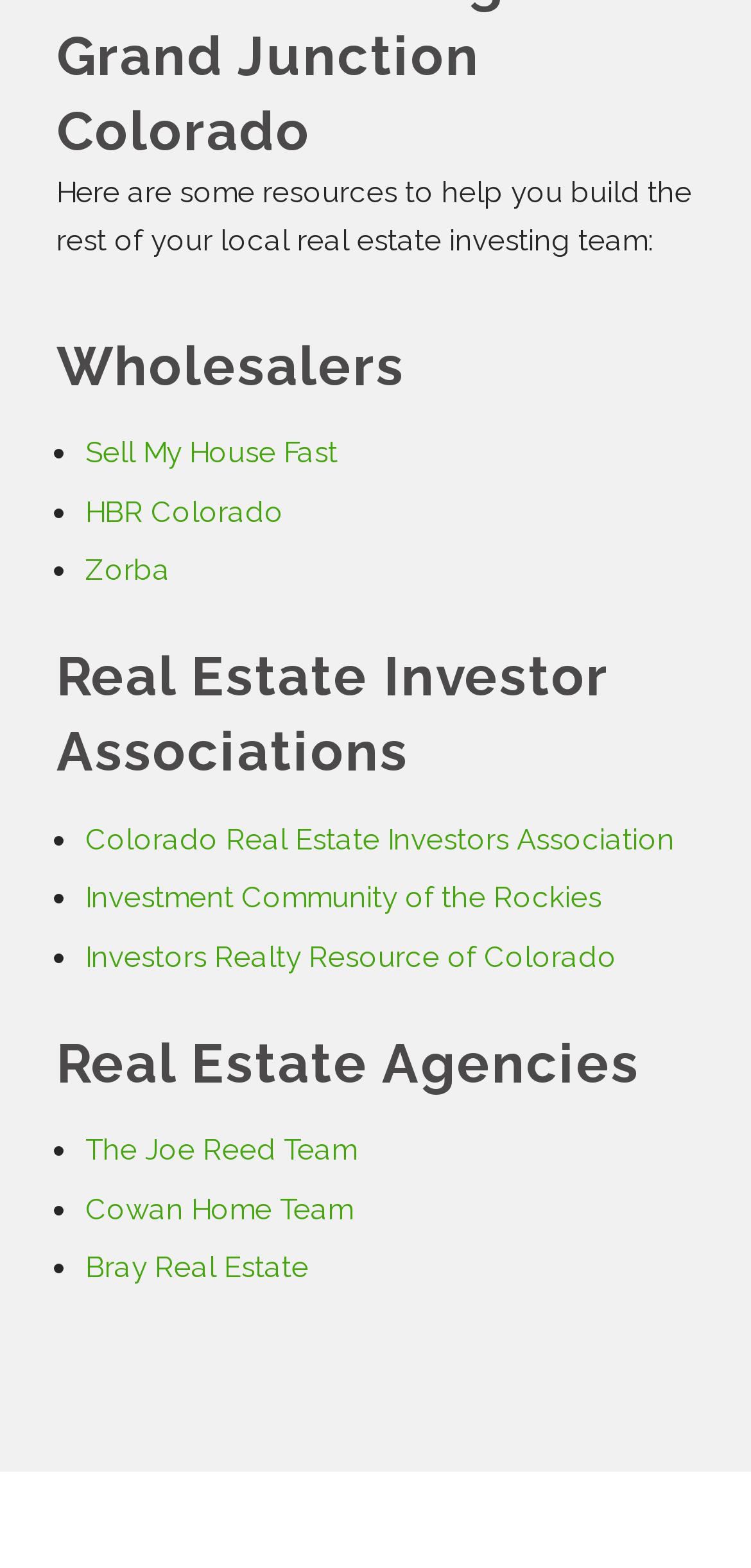Kindly determine the bounding box coordinates for the area that needs to be clicked to execute this instruction: "Visit 'Colorado Real Estate Investors Association'".

[0.113, 0.524, 0.898, 0.546]